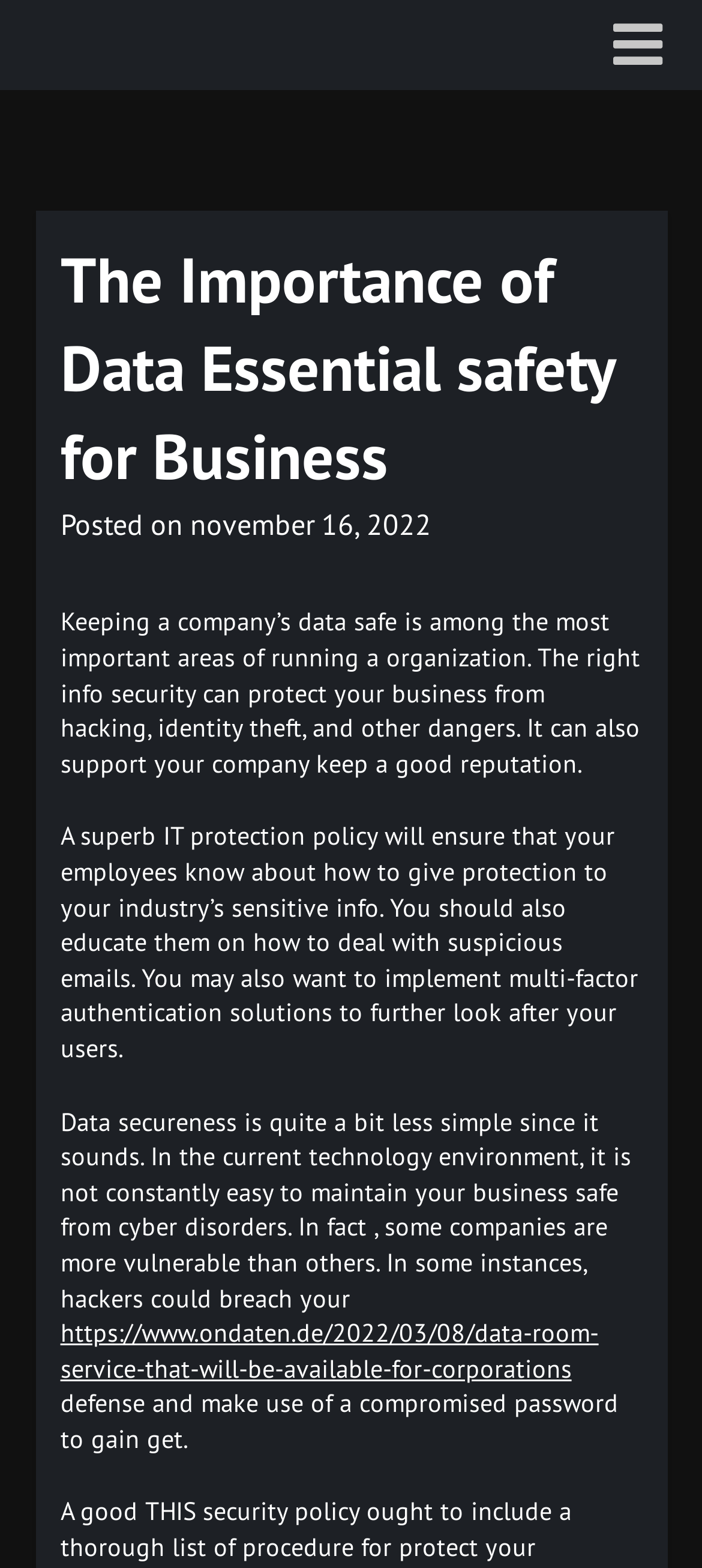Identify the bounding box for the element characterized by the following description: "https://www.ondaten.de/2022/03/08/data-room-service-that-will-be-available-for-corporations".

[0.086, 0.84, 0.853, 0.883]